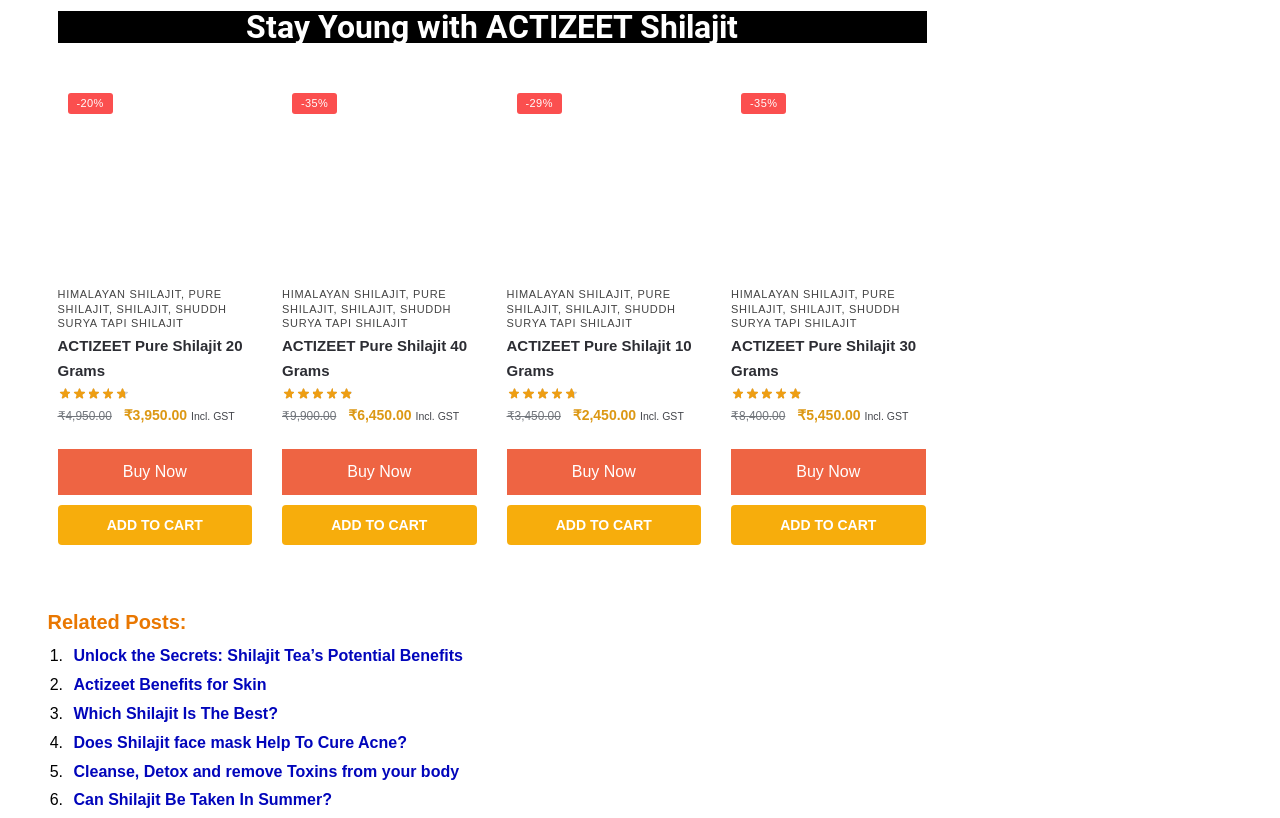Based on the element description, predict the bounding box coordinates (top-left x, top-left y, bottom-right x, bottom-right y) for the UI element in the screenshot: Buy Now

[0.22, 0.537, 0.372, 0.593]